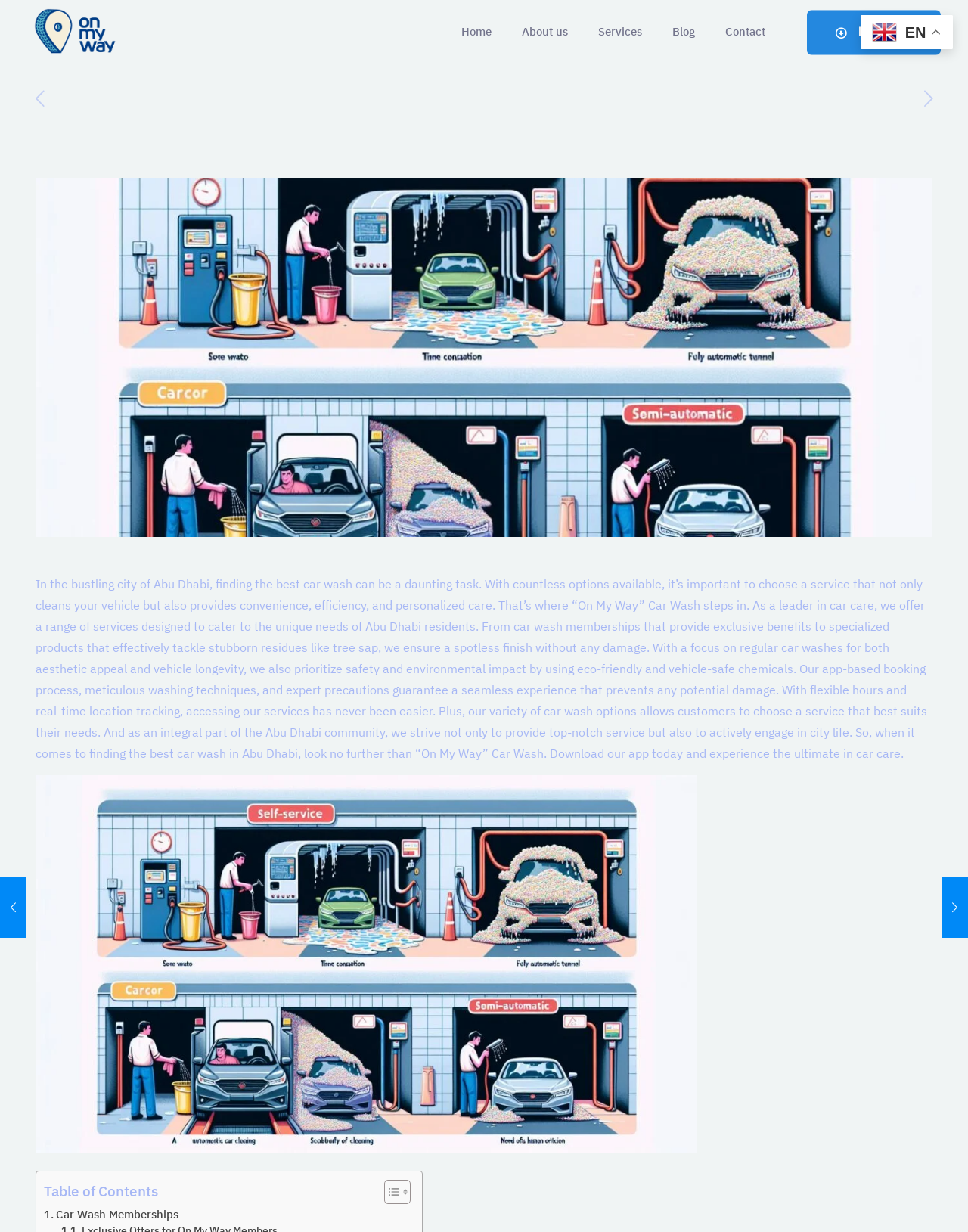Please identify the bounding box coordinates of the element's region that needs to be clicked to fulfill the following instruction: "Download the app". The bounding box coordinates should consist of four float numbers between 0 and 1, i.e., [left, top, right, bottom].

[0.834, 0.008, 0.972, 0.044]